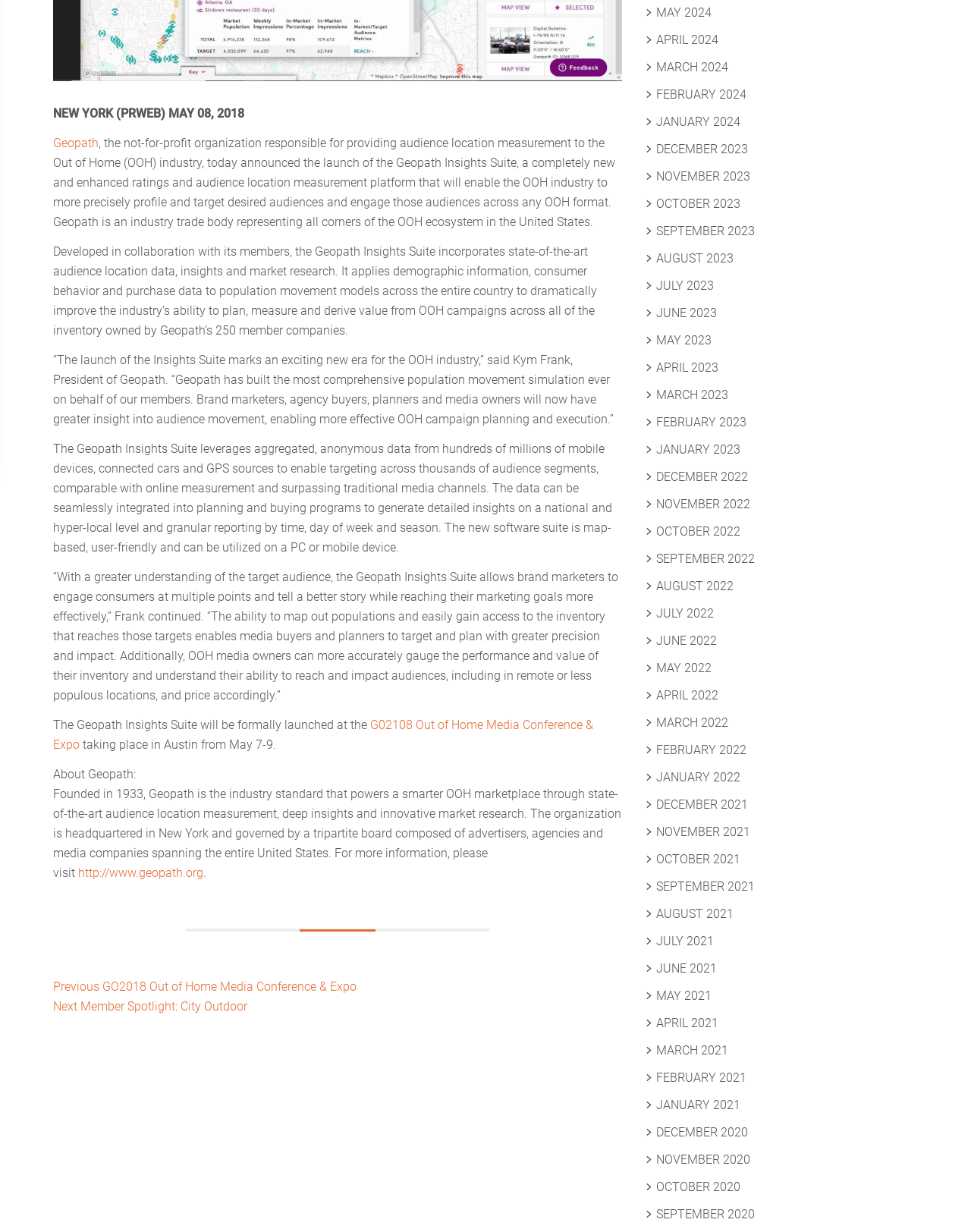Determine the bounding box of the UI element mentioned here: "http://www.geopath.org". The coordinates must be in the format [left, top, right, bottom] with values ranging from 0 to 1.

[0.08, 0.703, 0.209, 0.714]